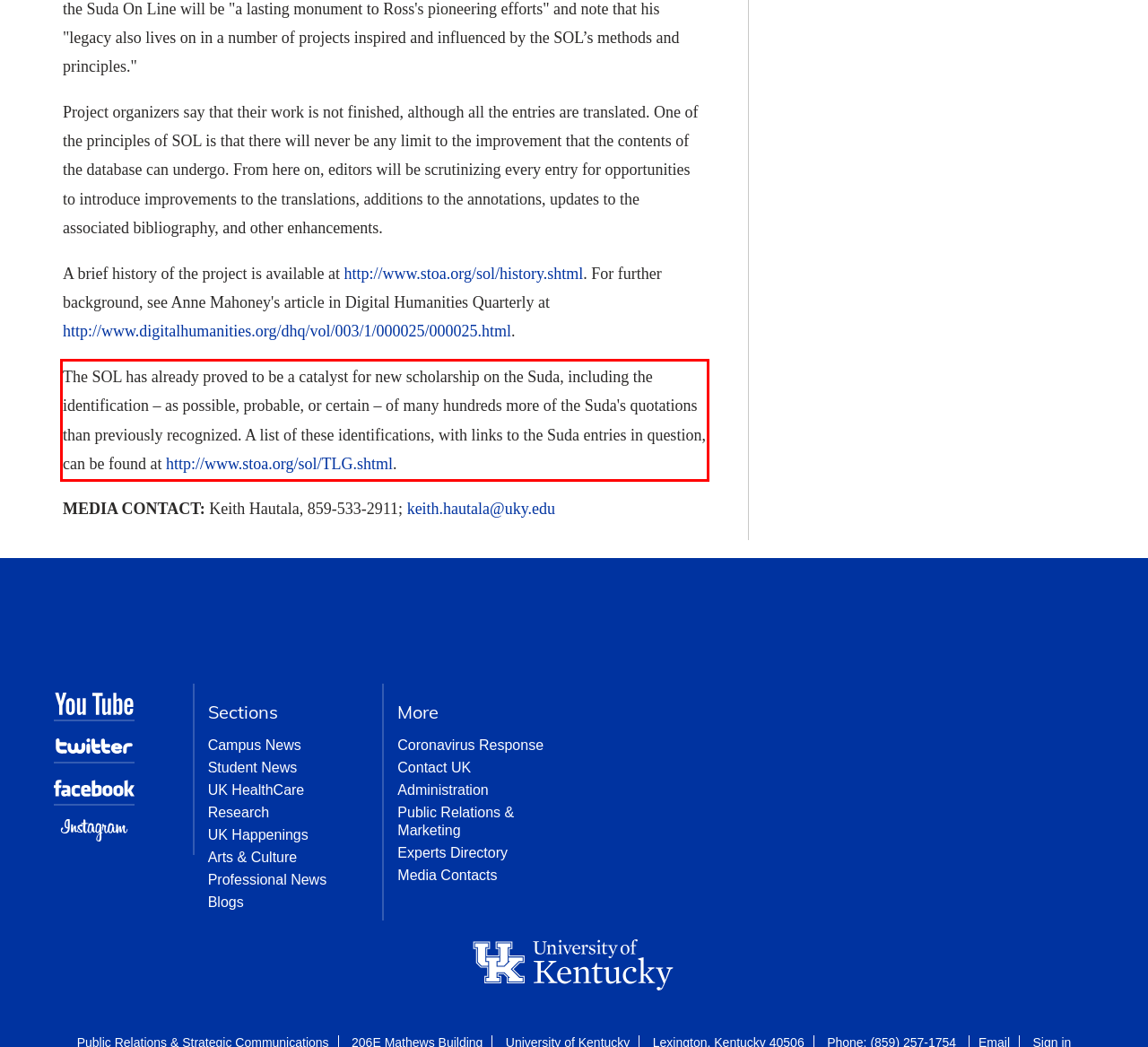Please examine the screenshot of the webpage and read the text present within the red rectangle bounding box.

The SOL has already proved to be a catalyst for new scholarship on the Suda, including the identification – as possible, probable, or certain – of many hundreds more of the Suda's quotations than previously recognized. A list of these identifications, with links to the Suda entries in question, can be found at http://www.stoa.org/sol/TLG.shtml.